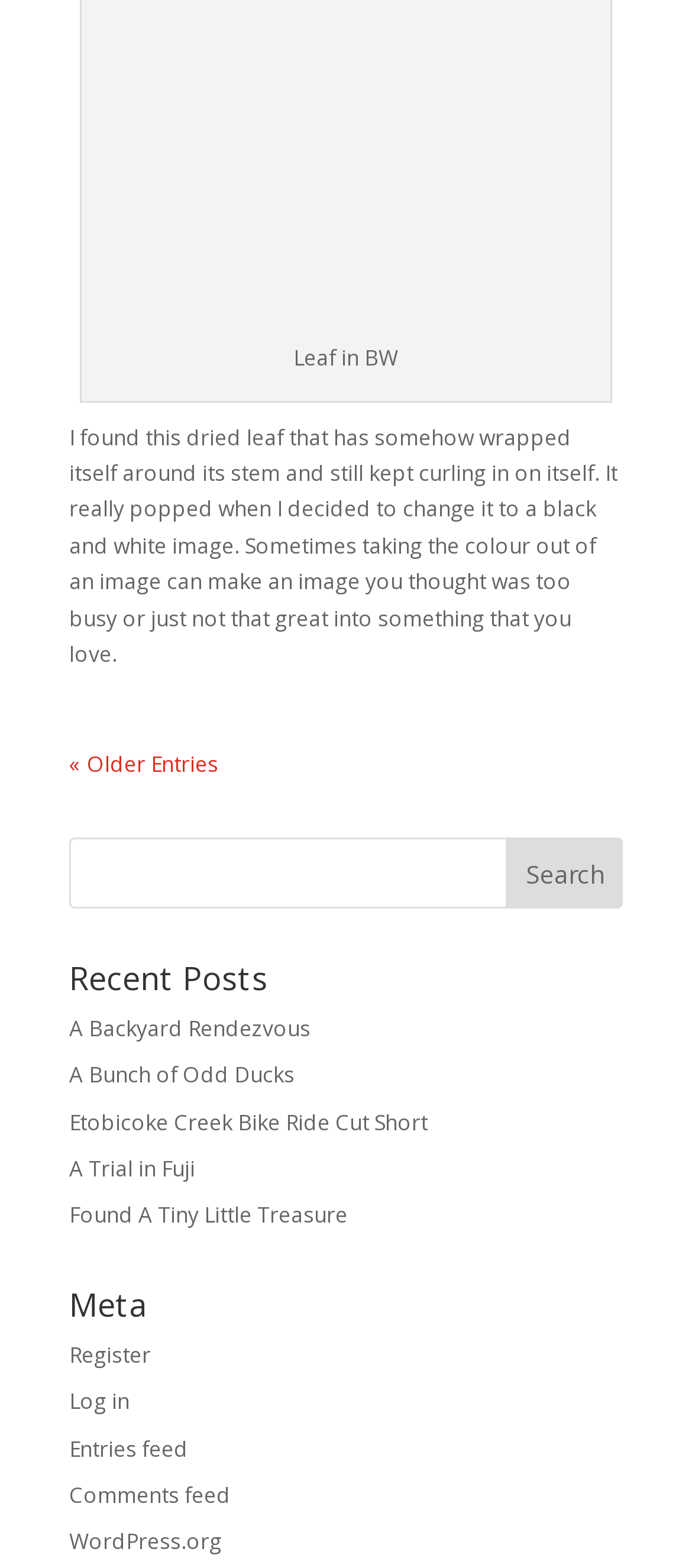Provide the bounding box coordinates of the HTML element this sentence describes: "Fast Forward 30 seconds". The bounding box coordinates consist of four float numbers between 0 and 1, i.e., [left, top, right, bottom].

None